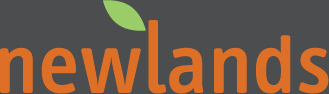Give a concise answer using one word or a phrase to the following question:
What is the main goal of Newlands' projects?

Environmental restoration